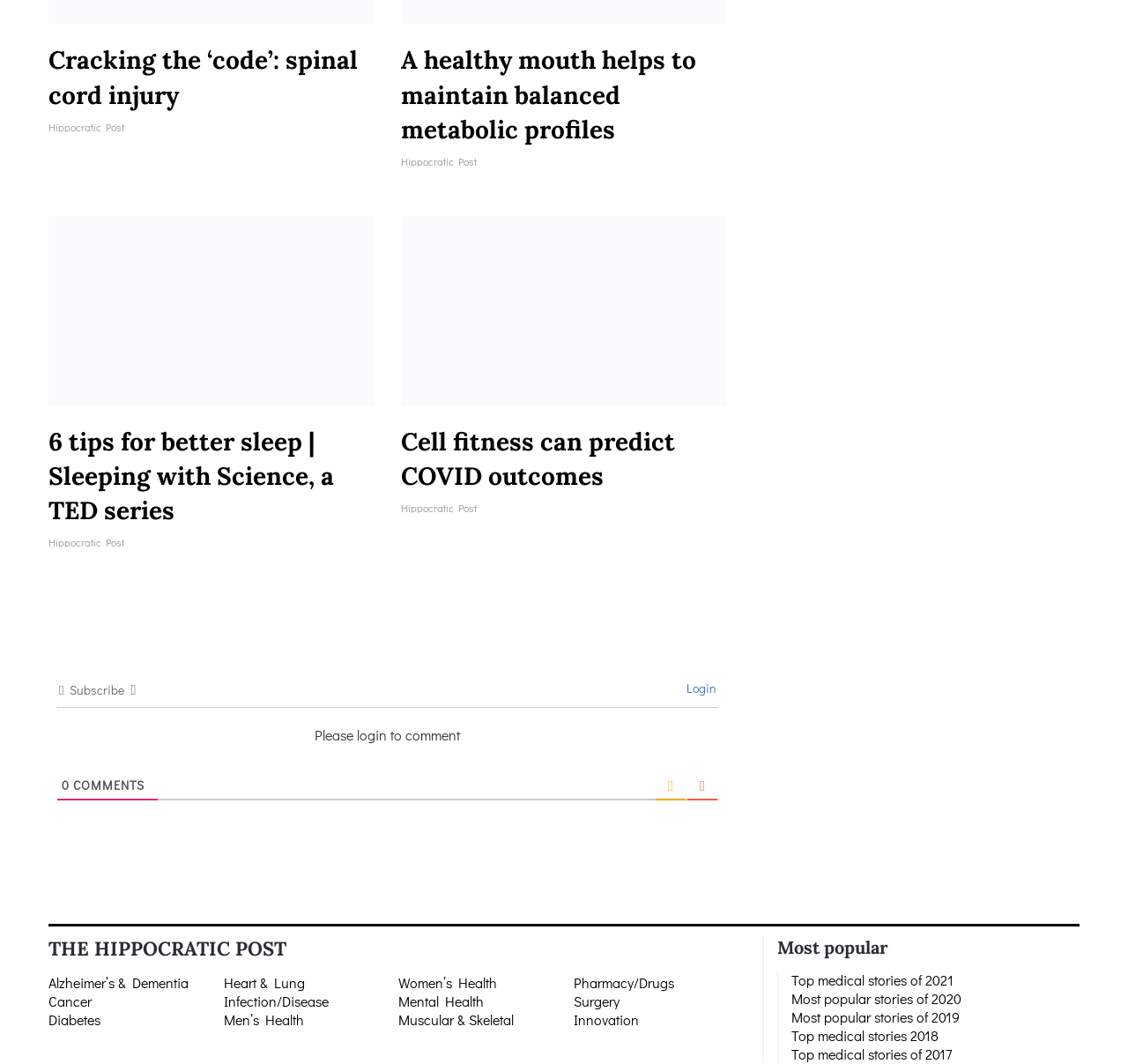Locate the bounding box coordinates of the element that should be clicked to fulfill the instruction: "Read the article about spinal cord injury".

[0.043, 0.033, 0.332, 0.114]